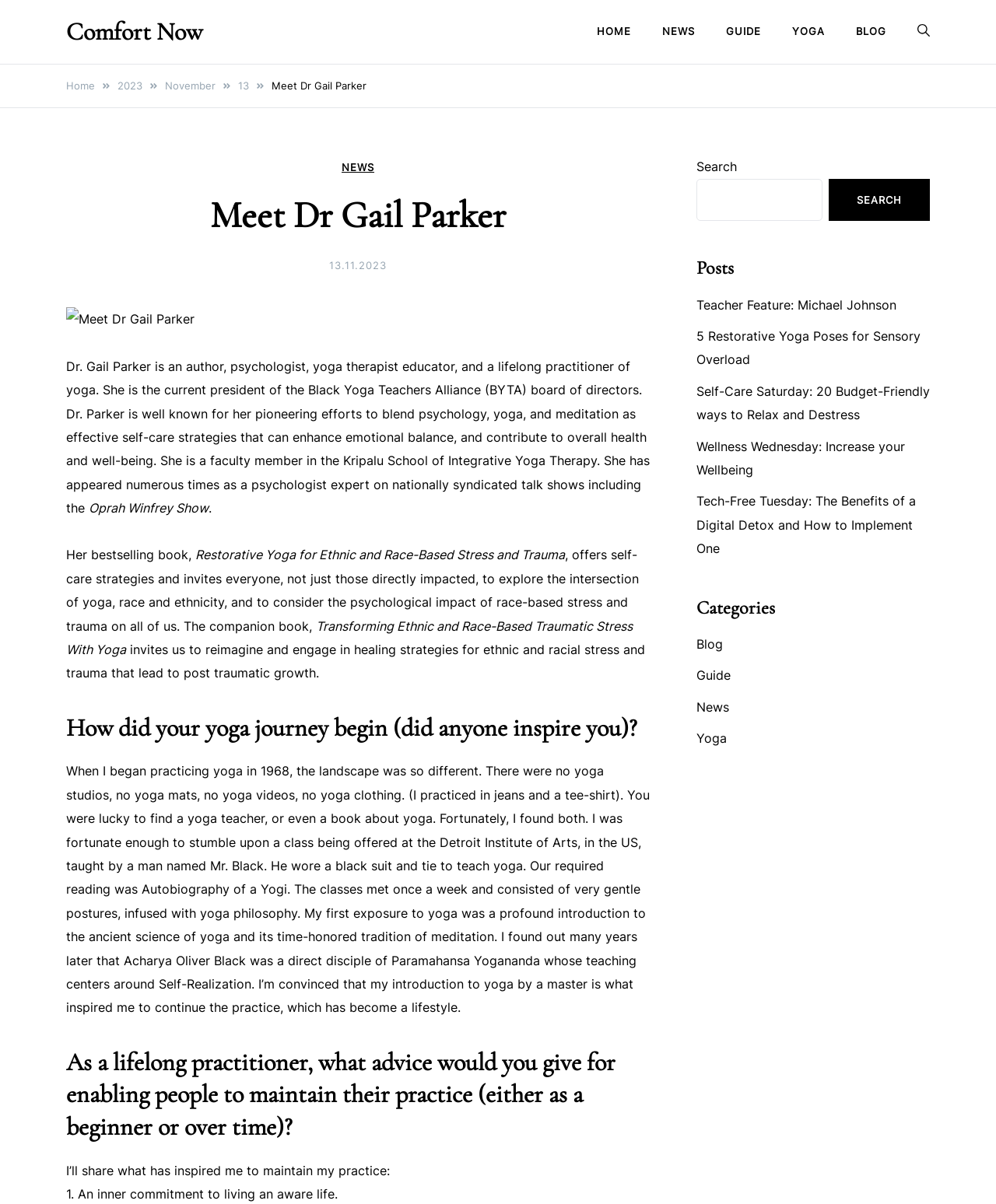Please locate the bounding box coordinates of the element's region that needs to be clicked to follow the instruction: "Click on the 'YOGA' link". The bounding box coordinates should be provided as four float numbers between 0 and 1, i.e., [left, top, right, bottom].

[0.78, 0.002, 0.844, 0.05]